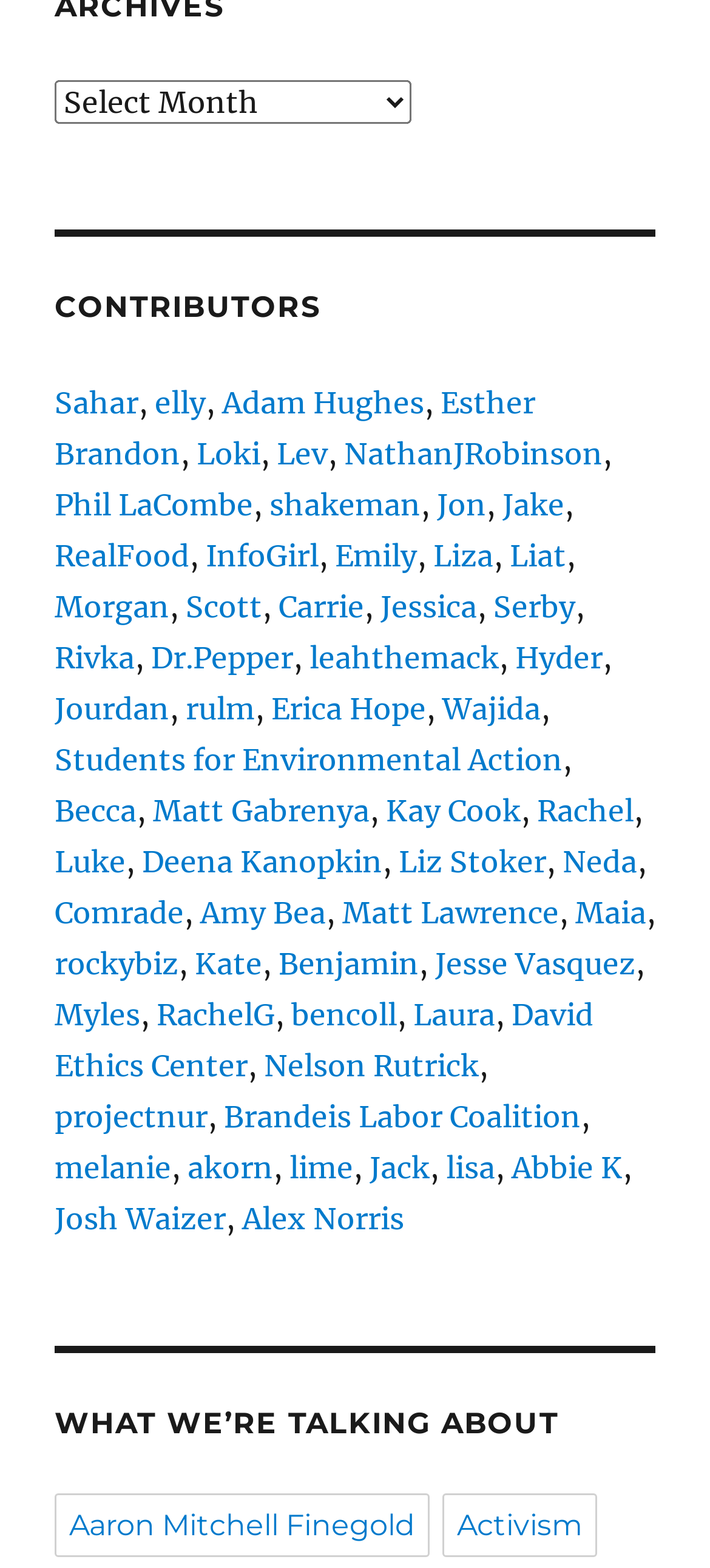Identify the bounding box coordinates for the region to click in order to carry out this instruction: "Explore the page of contributor Esther Brandon". Provide the coordinates using four float numbers between 0 and 1, formatted as [left, top, right, bottom].

[0.077, 0.245, 0.754, 0.301]